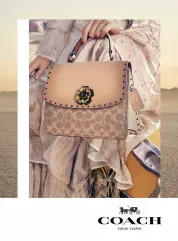Respond with a single word or phrase for the following question: 
What is the brand name of the handbag?

Coach